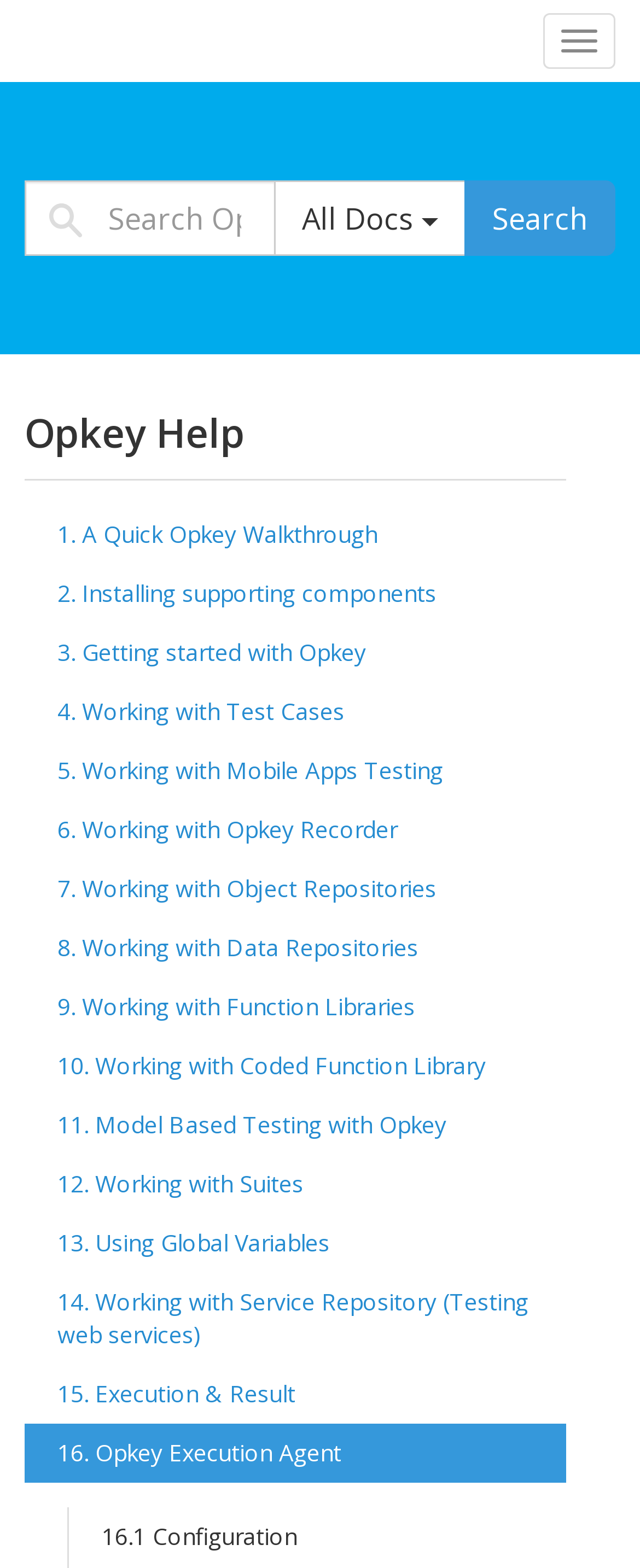Answer the question using only one word or a concise phrase: How many links are available under the 'Opkey Help' heading?

17